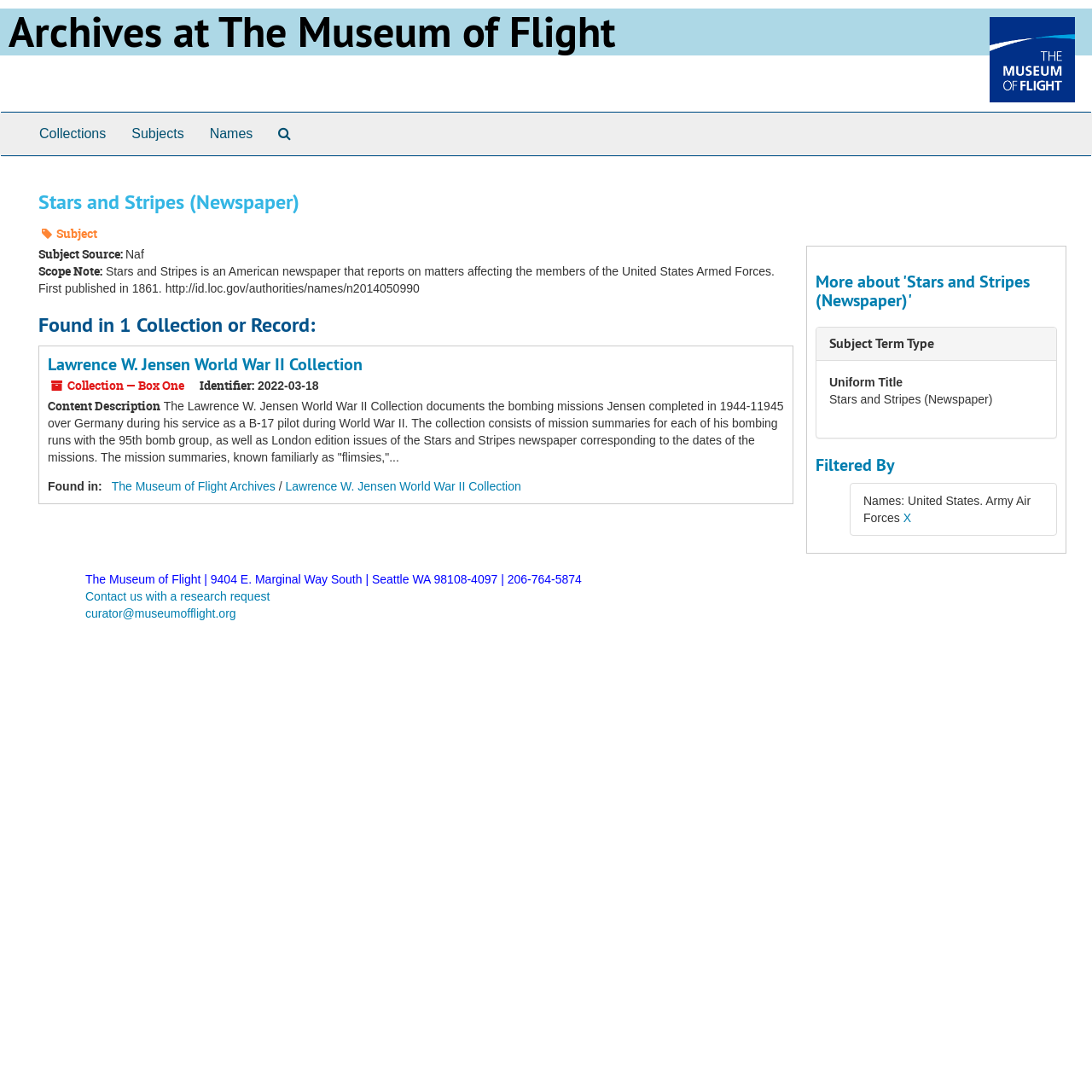Please determine the bounding box of the UI element that matches this description: aria-label="Instagram - White Circle". The coordinates should be given as (top-left x, top-left y, bottom-right x, bottom-right y), with all values between 0 and 1.

None